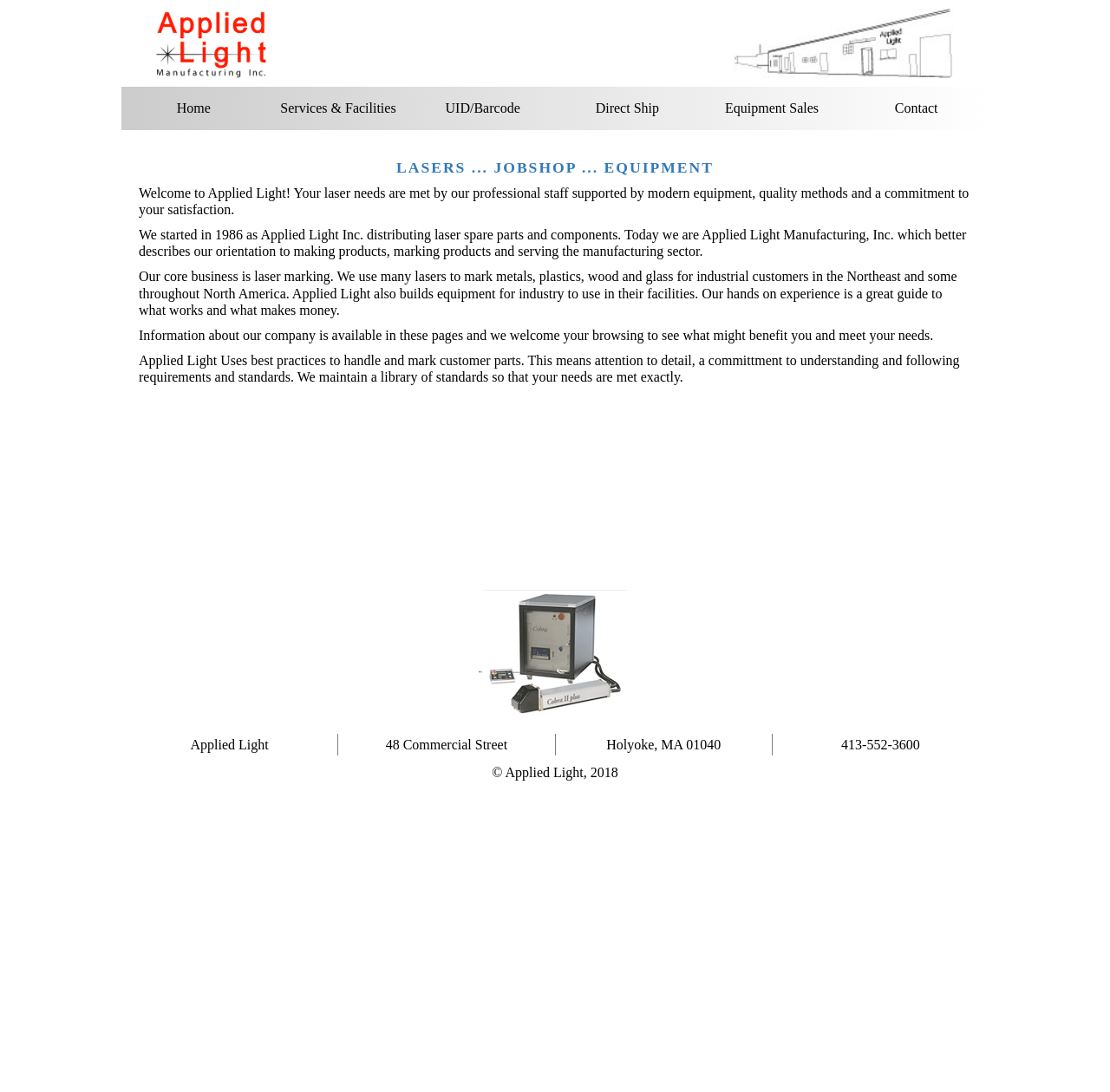Please determine the bounding box coordinates of the area that needs to be clicked to complete this task: 'View the company information'. The coordinates must be four float numbers between 0 and 1, formatted as [left, top, right, bottom].

[0.125, 0.143, 0.875, 0.161]